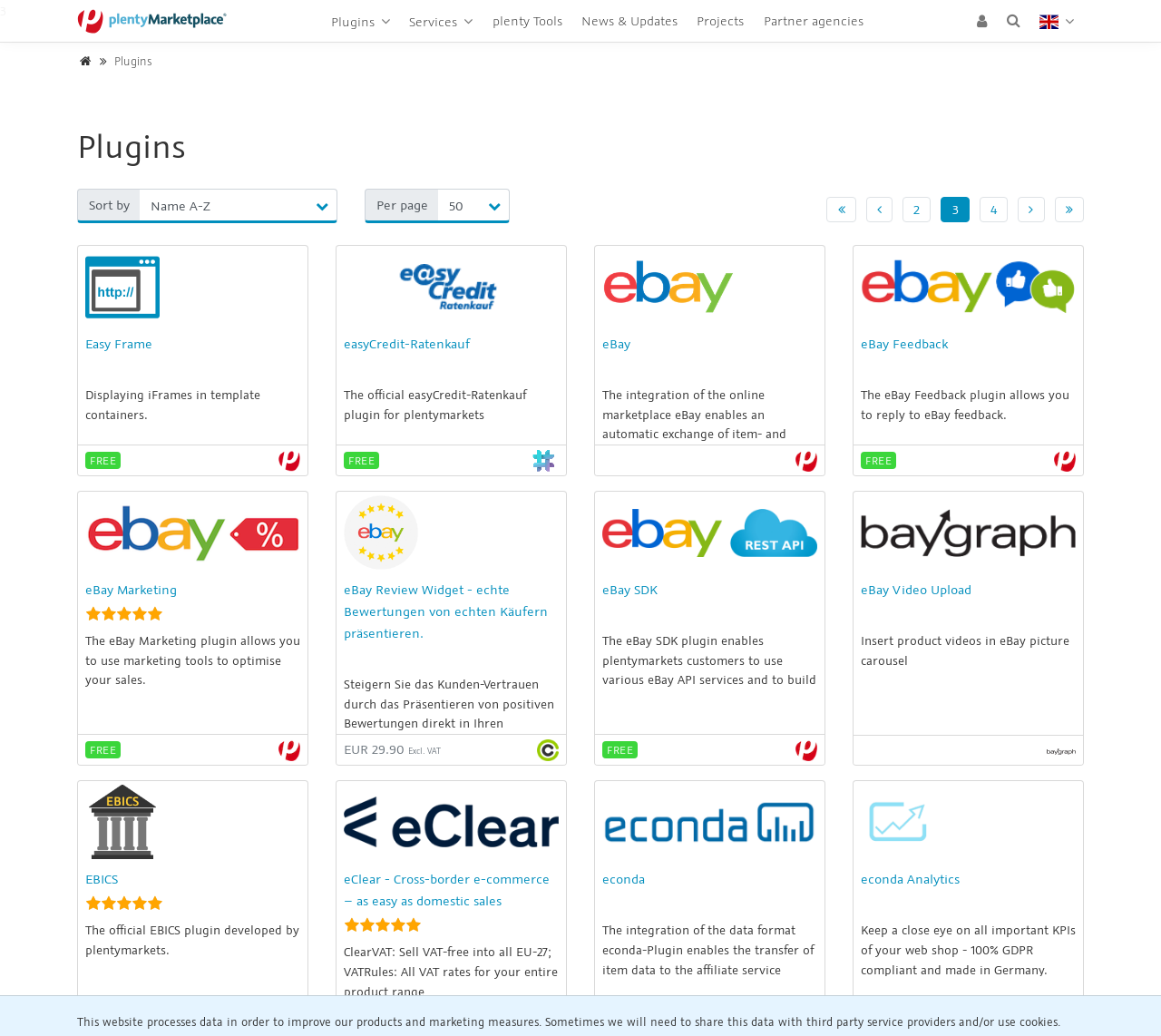Please locate the UI element described by "parent_node: EUR 29.90 Excl. VAT" and provide its bounding box coordinates.

[0.462, 0.713, 0.481, 0.735]